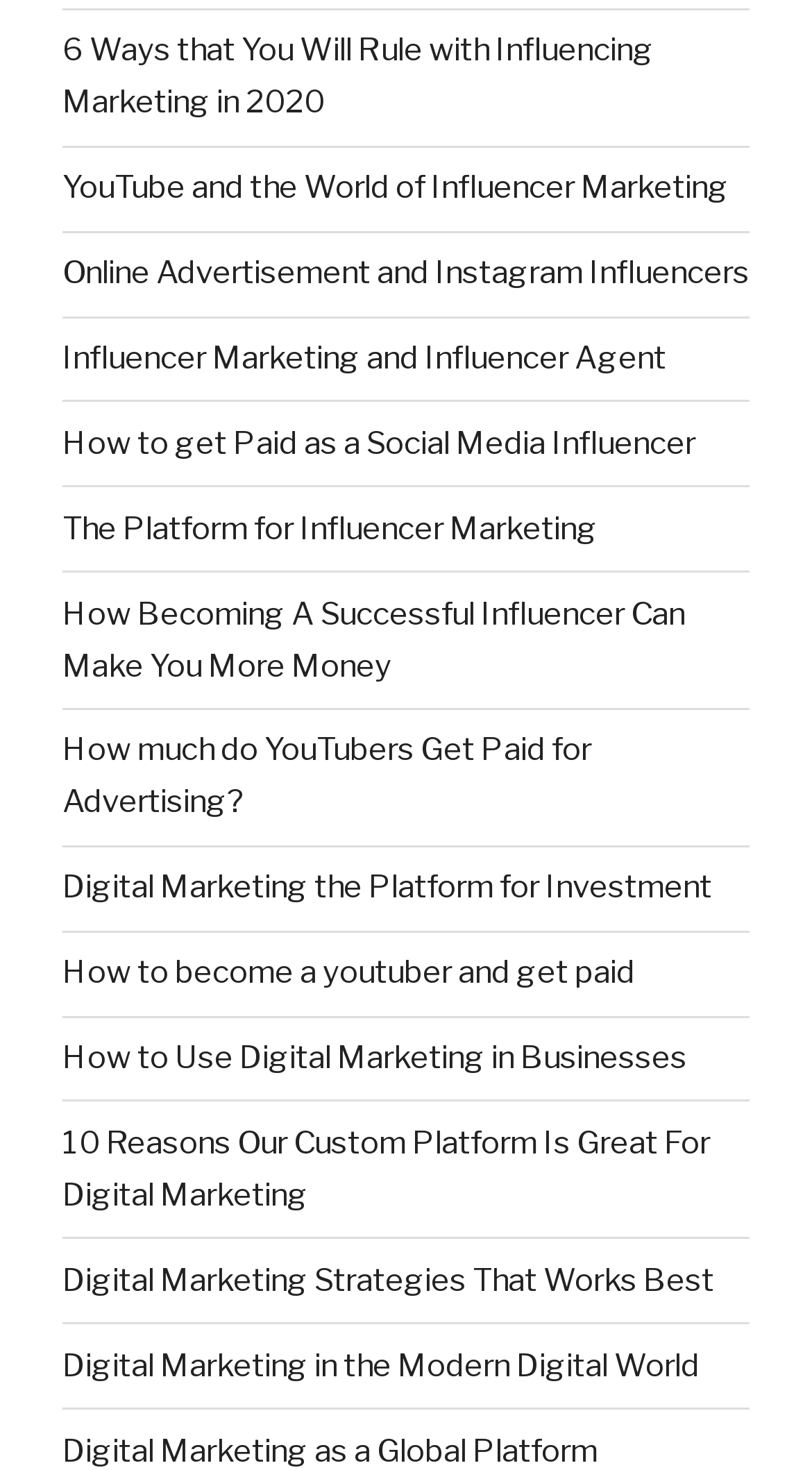Please identify the bounding box coordinates of the clickable element to fulfill the following instruction: "Read about 6 ways to rule with influencing marketing in 2020". The coordinates should be four float numbers between 0 and 1, i.e., [left, top, right, bottom].

[0.077, 0.022, 0.805, 0.083]